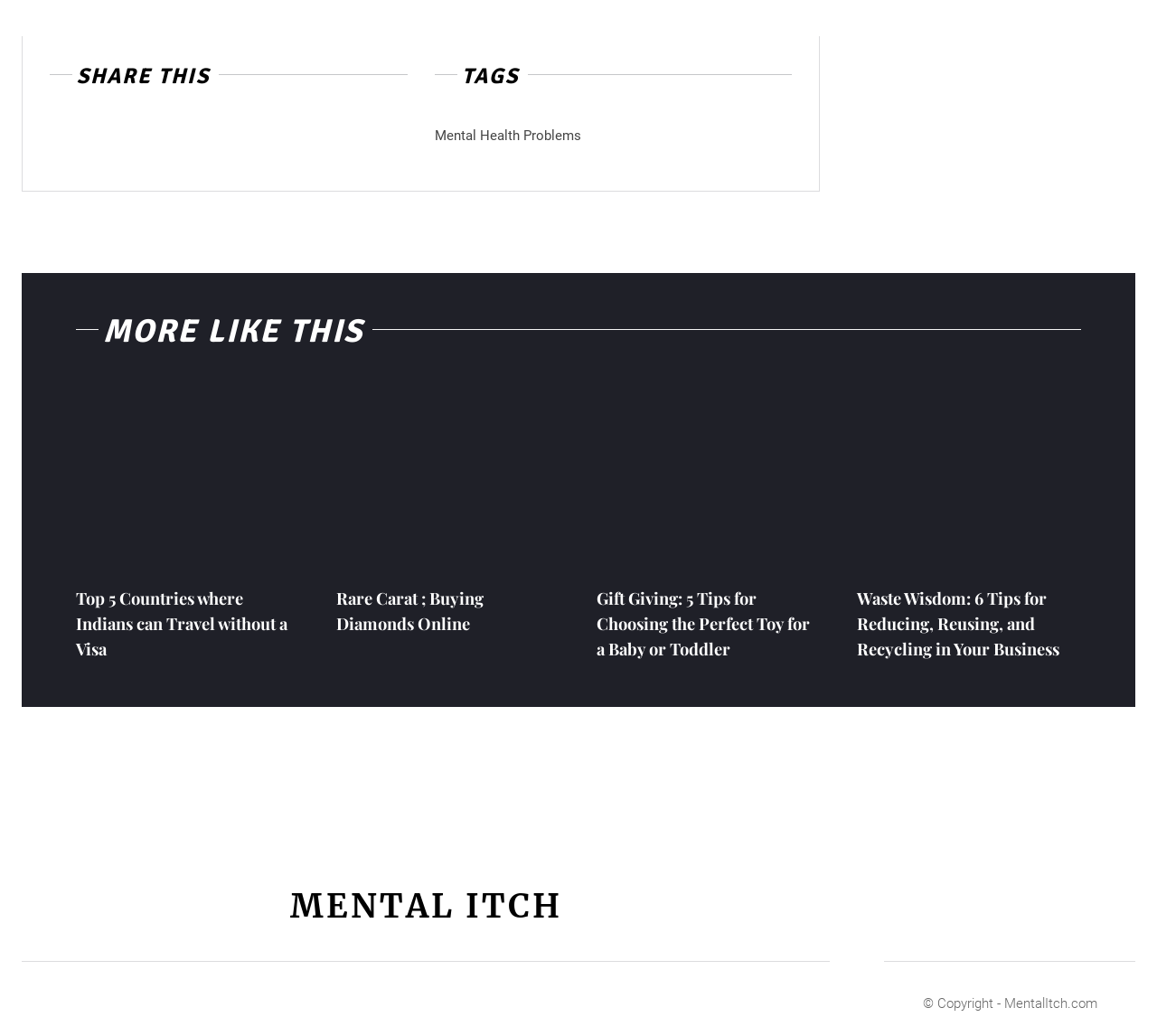Find the bounding box coordinates of the clickable element required to execute the following instruction: "Read about Sport Climbing World Cup season 2023". Provide the coordinates as four float numbers between 0 and 1, i.e., [left, top, right, bottom].

None